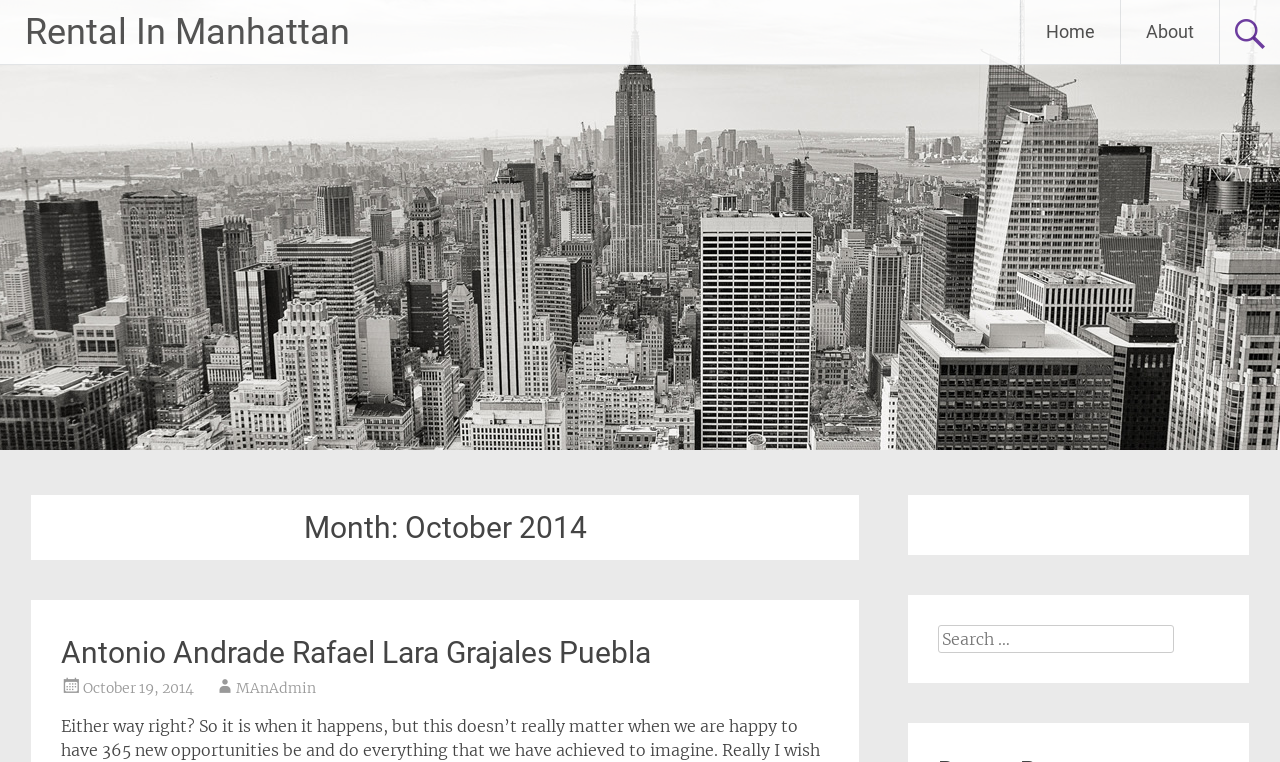How many links are in the top navigation bar?
Look at the image and answer with only one word or phrase.

3